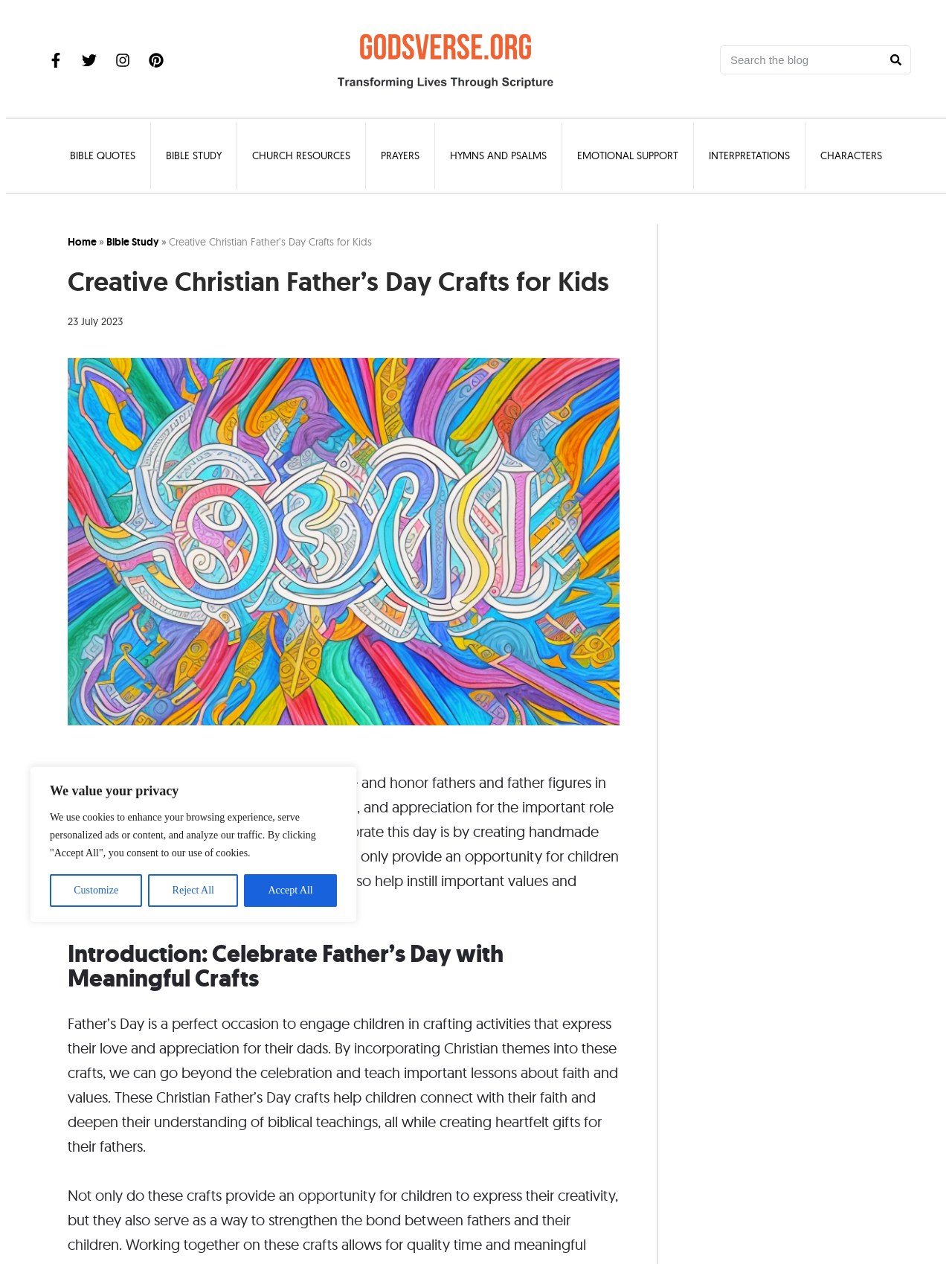Can you find the bounding box coordinates for the element that needs to be clicked to execute this instruction: "Visit Facebook page"? The coordinates should be given as four float numbers between 0 and 1, i.e., [left, top, right, bottom].

[0.043, 0.036, 0.074, 0.059]